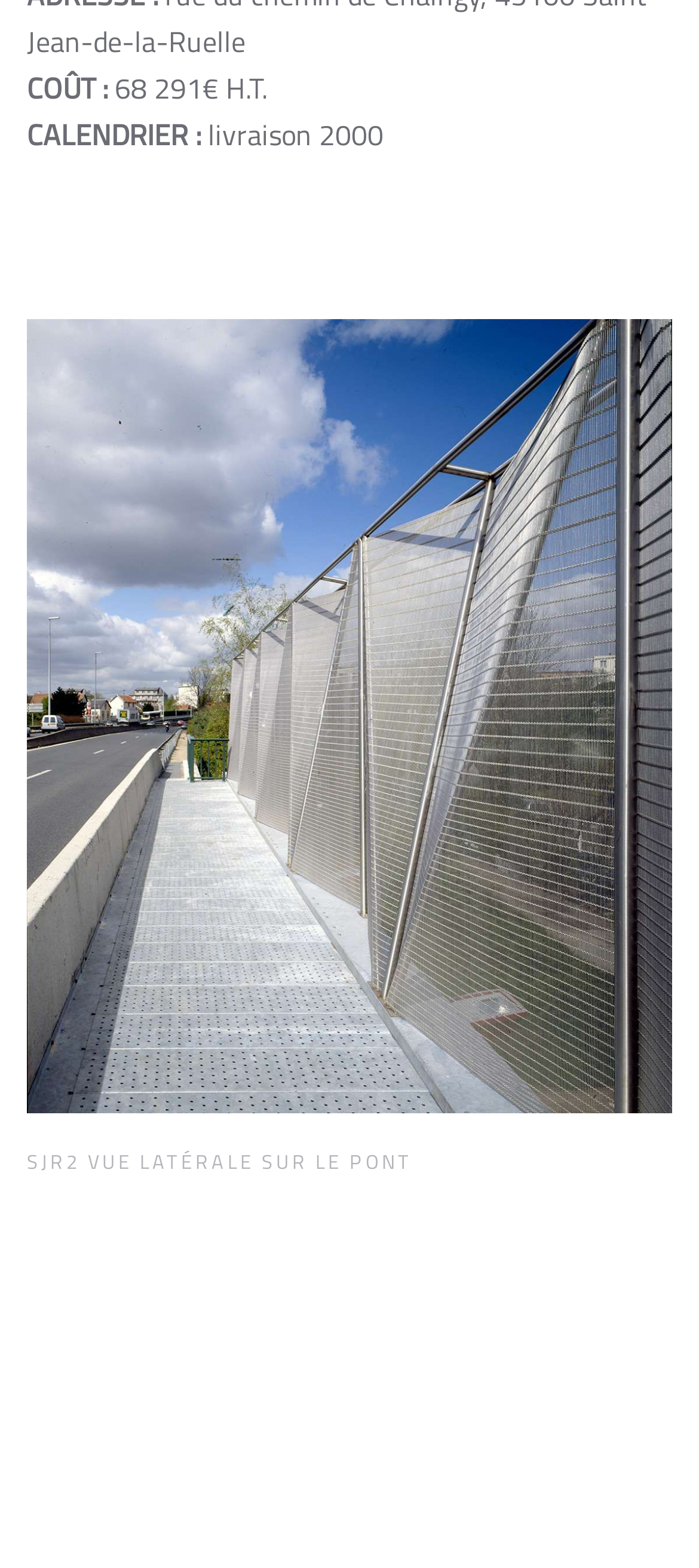How many links are there on the page?
From the image, provide a succinct answer in one word or a short phrase.

2